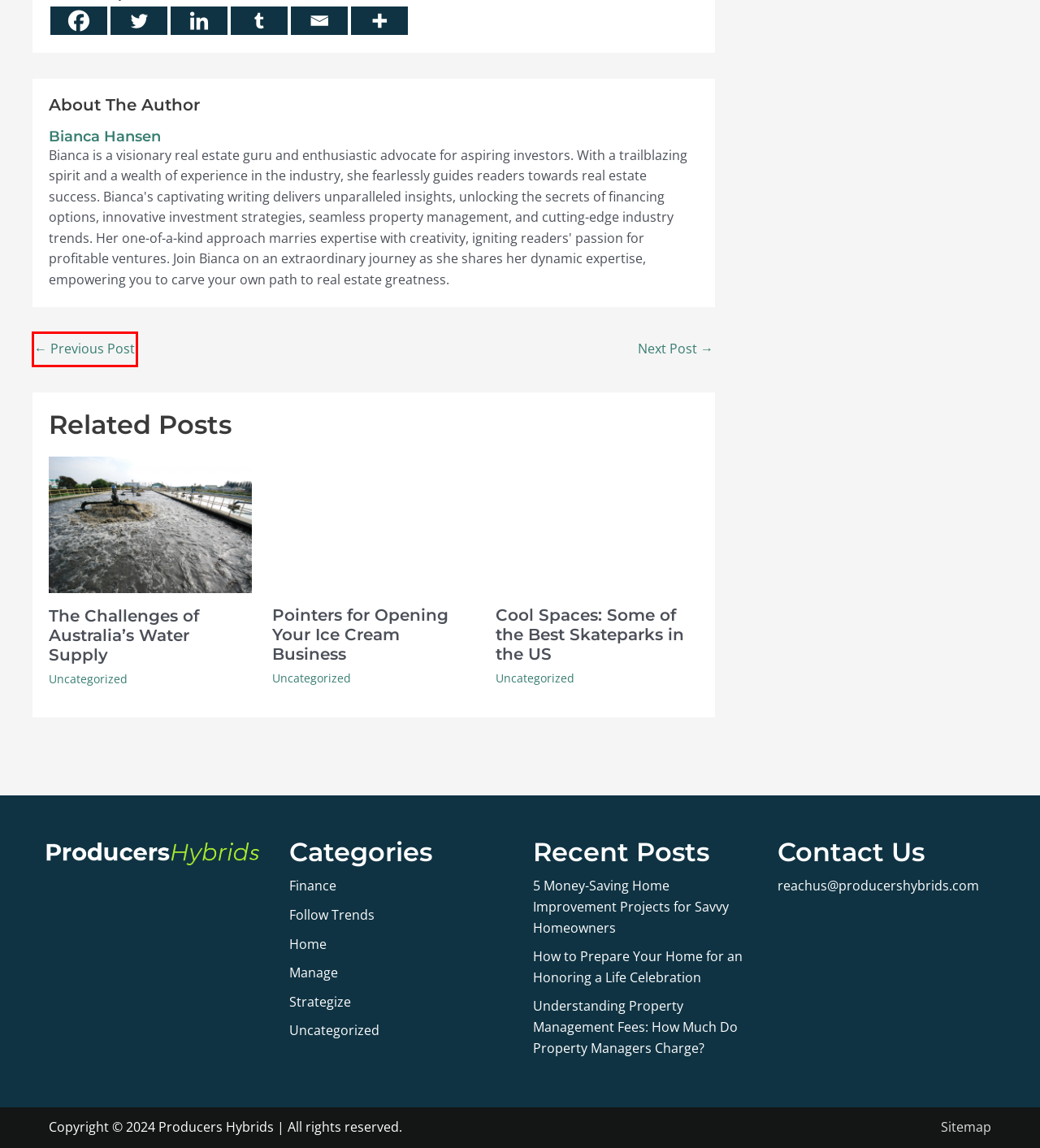You have a screenshot of a webpage with a red bounding box around an element. Select the webpage description that best matches the new webpage after clicking the element within the red bounding box. Here are the descriptions:
A. Performing a Background Check on Your Real Estate Agent | Producers Hybrids
B. How to Open an Ice Cream Business - Producers Hybrids
C. Sitemap - Producers Hybrids
D. 8 of the Coolest Skate Parks in the US - Producers Hybrids
E. Strategize Archives - Producers Hybrids
F. Environmentally Friendly Cruise Lines: Making the Transition to Go Green - Producers Hybrids
G. Water in Australia: Here Are the Challenges | Producers Hybrid
H. Home Archives - Producers Hybrids

A